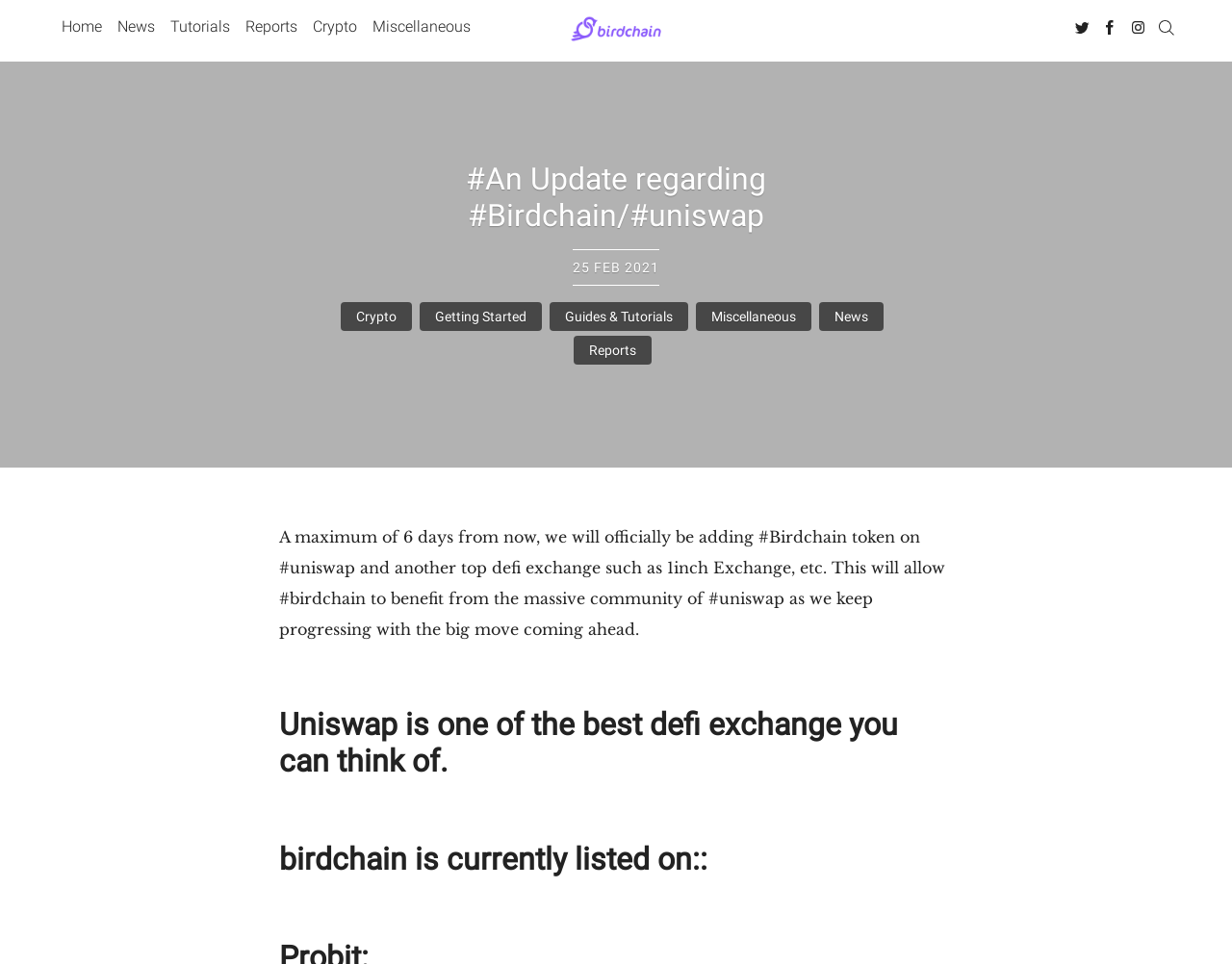Generate an in-depth caption that captures all aspects of the webpage.

The webpage appears to be a blog post or news article about Birdchain and its upcoming listing on Uniswap and other top DeFi exchanges. 

At the top of the page, there is a navigation menu with links to "Home", "News", "Tutorials", "Reports", "Crypto", and "Miscellaneous". On the top right, there are social media links to Twitter, Facebook, and Instagram, each accompanied by an image. 

Below the navigation menu, there is a heading that reads "#An Update regarding #Birdchain/#uniswap". Next to the heading, there is a timestamp indicating that the post was published on "25 FEB 2021". 

The main content of the page is divided into sections. The first section announces that Birdchain will be listed on Uniswap and other top DeFi exchanges within six days, allowing it to benefit from Uniswap's massive community. 

Below this section, there are links to related topics, including "Crypto", "Getting Started", "Guides & Tutorials", "Miscellaneous", "News", and "Reports". 

Further down, there is a section with two headings. The first heading states that Uniswap is one of the best DeFi exchanges, and the second heading lists the current exchanges where Birdchain is listed.